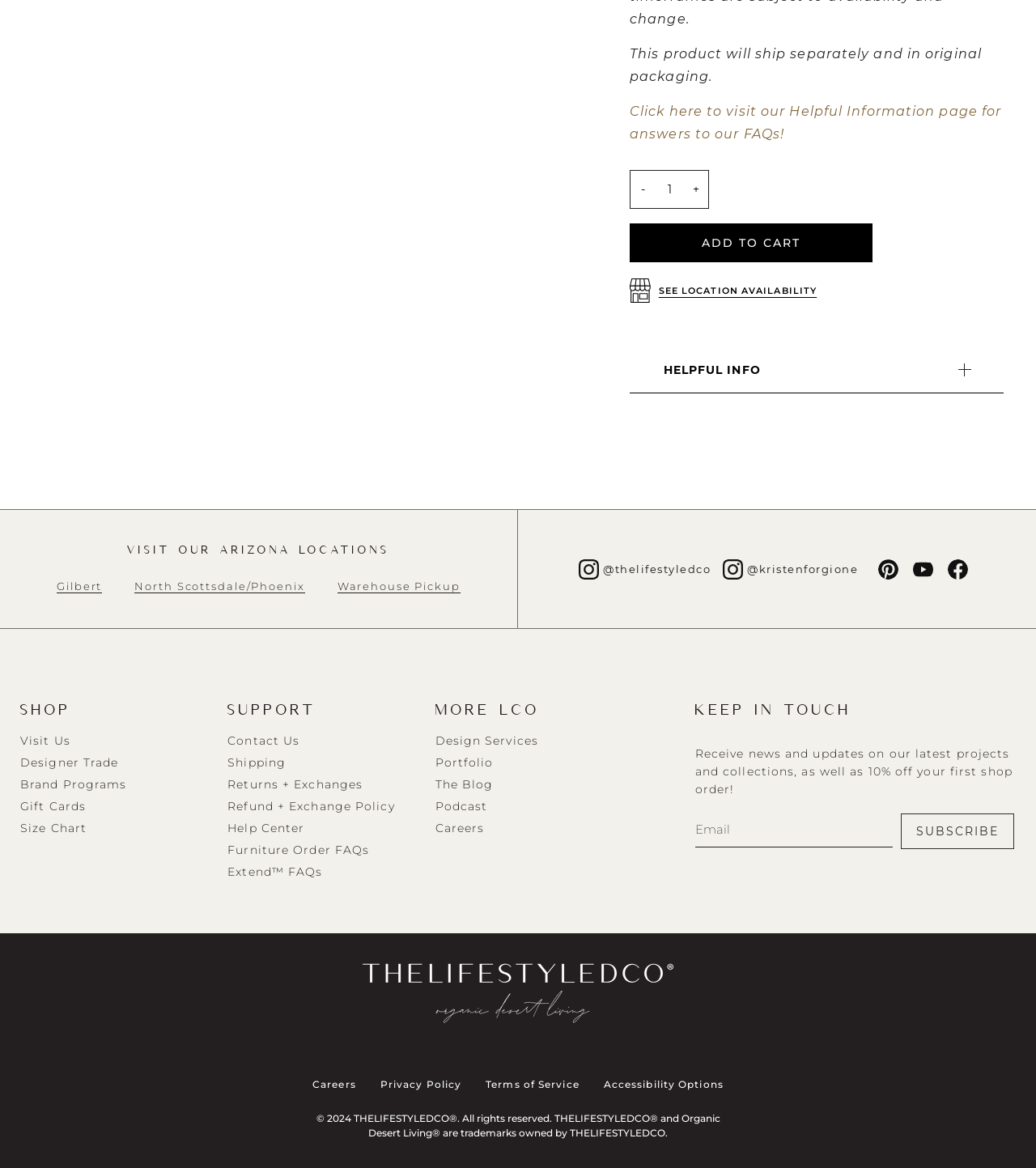Determine the bounding box coordinates of the region to click in order to accomplish the following instruction: "Subscribe to the newsletter". Provide the coordinates as four float numbers between 0 and 1, specifically [left, top, right, bottom].

[0.869, 0.697, 0.979, 0.727]